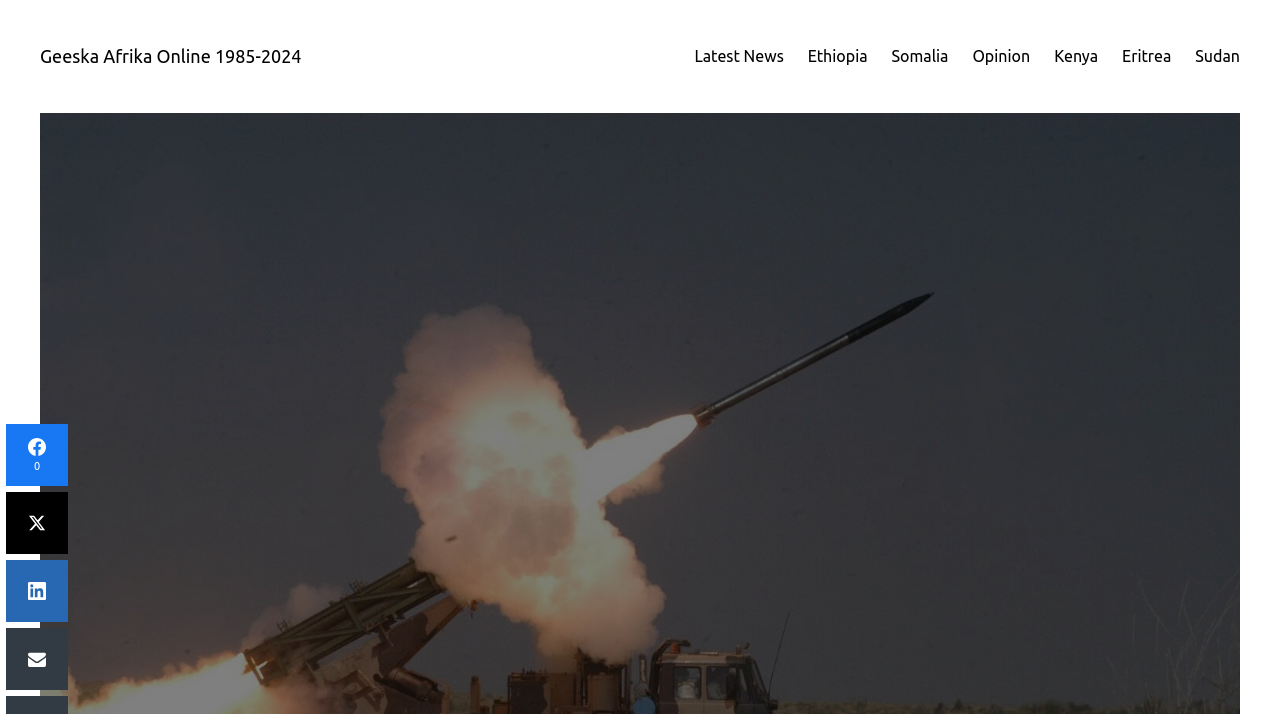Please give a one-word or short phrase response to the following question: 
How many news categories are available?

7